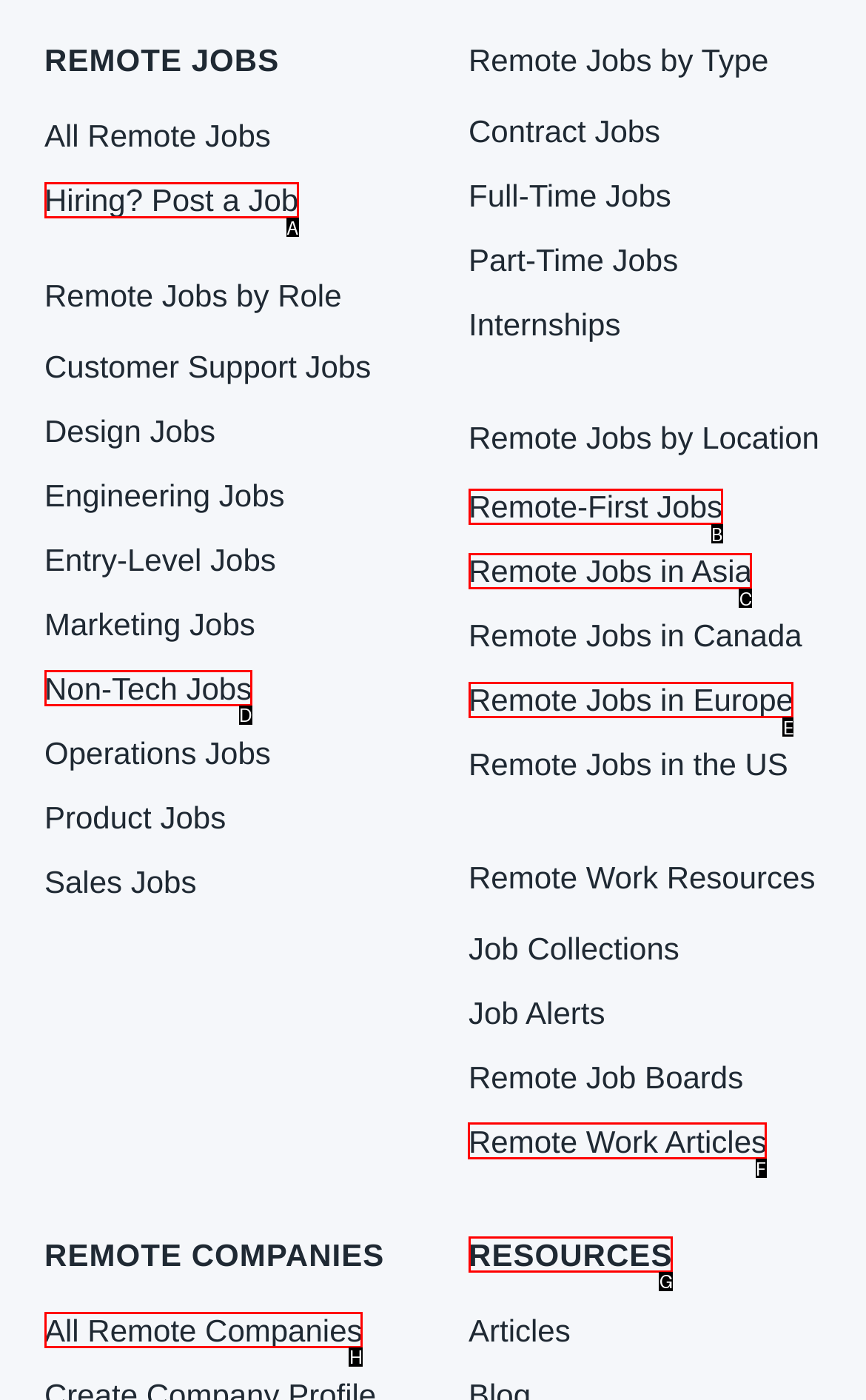Tell me which UI element to click to fulfill the given task: Read remote work articles. Respond with the letter of the correct option directly.

F